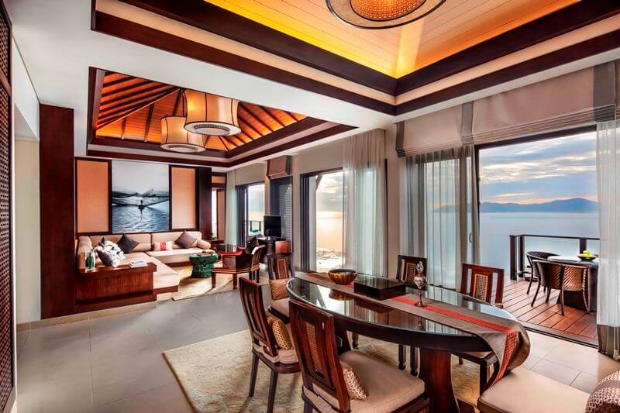Using the elements shown in the image, answer the question comprehensively: What is the purpose of the seating area?

The caption describes the seating area as 'cozy' and 'inviting relaxation', suggesting that its primary purpose is to provide a comfortable space for relaxation.